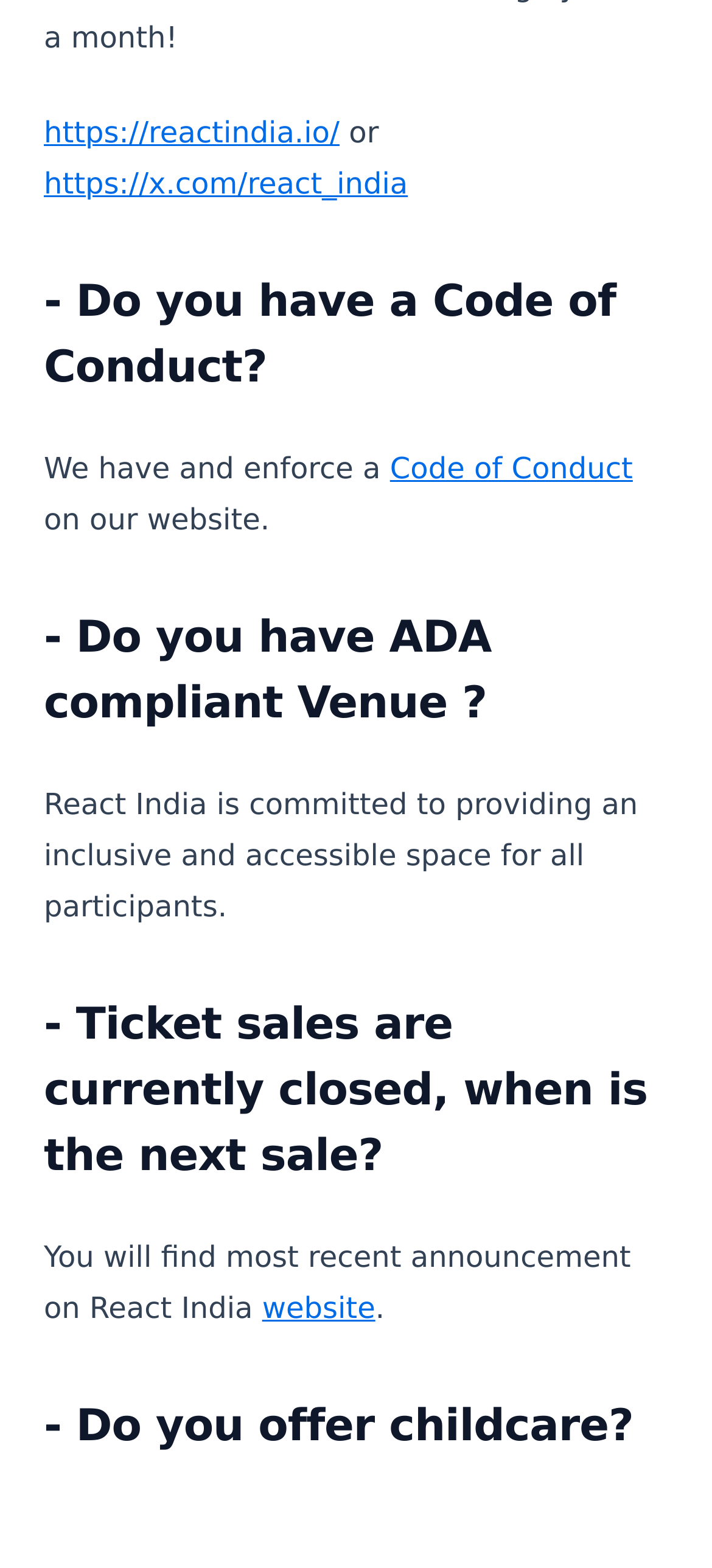Provide the bounding box coordinates of the area you need to click to execute the following instruction: "Search for something".

None